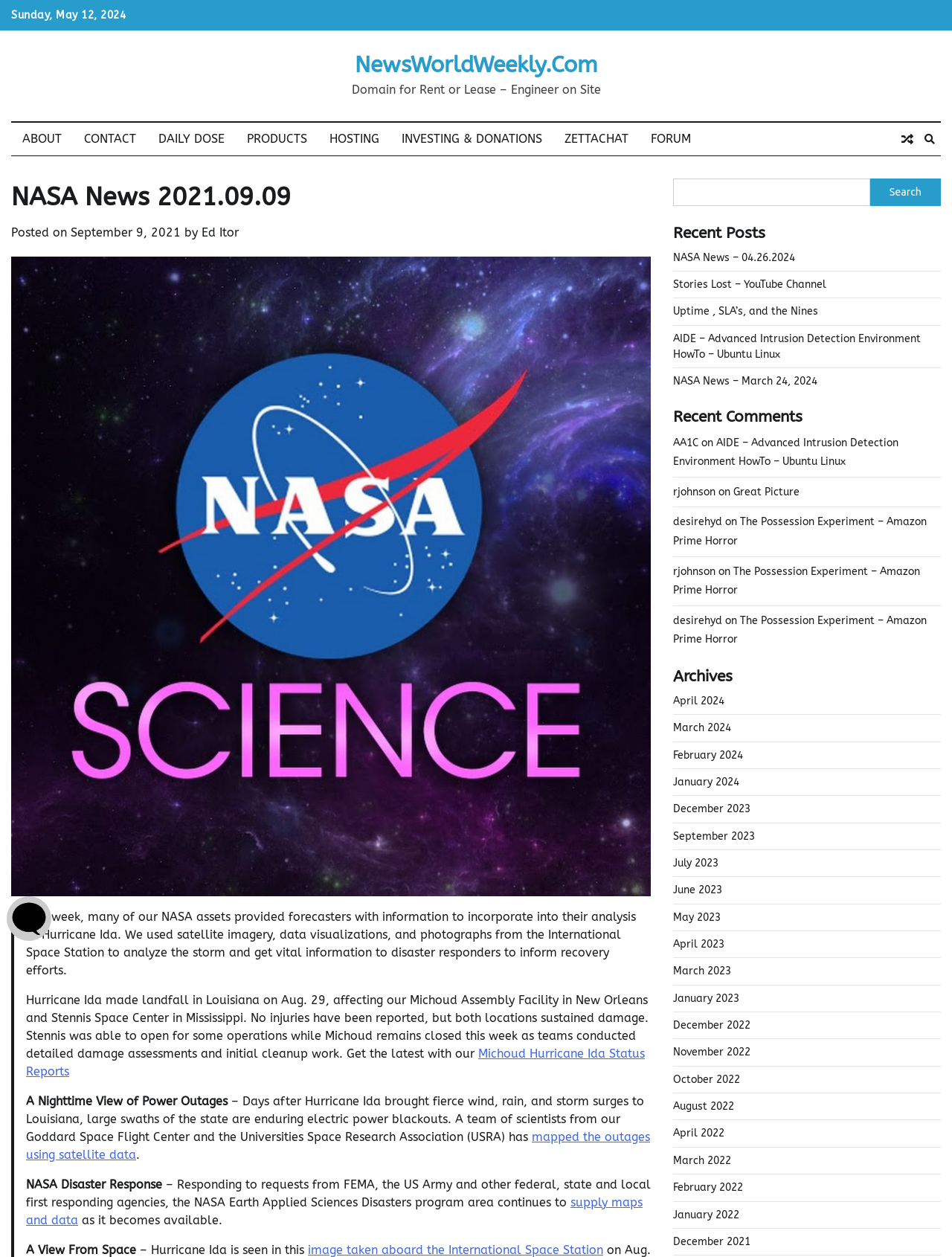Locate the bounding box coordinates of the clickable region to complete the following instruction: "Search for something."

[0.707, 0.142, 0.988, 0.164]